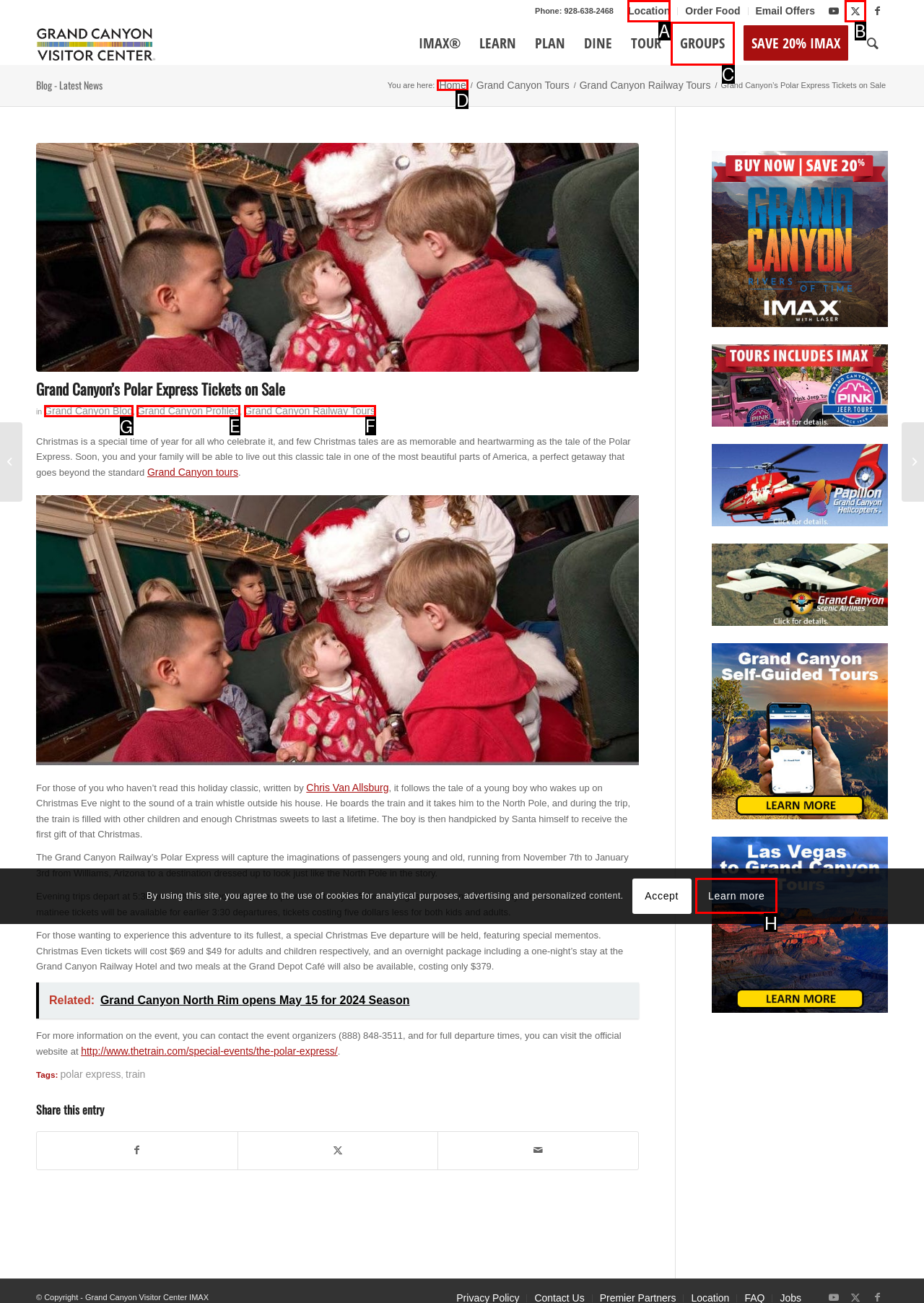To achieve the task: Read the 'Grand Canyon Blog', indicate the letter of the correct choice from the provided options.

G